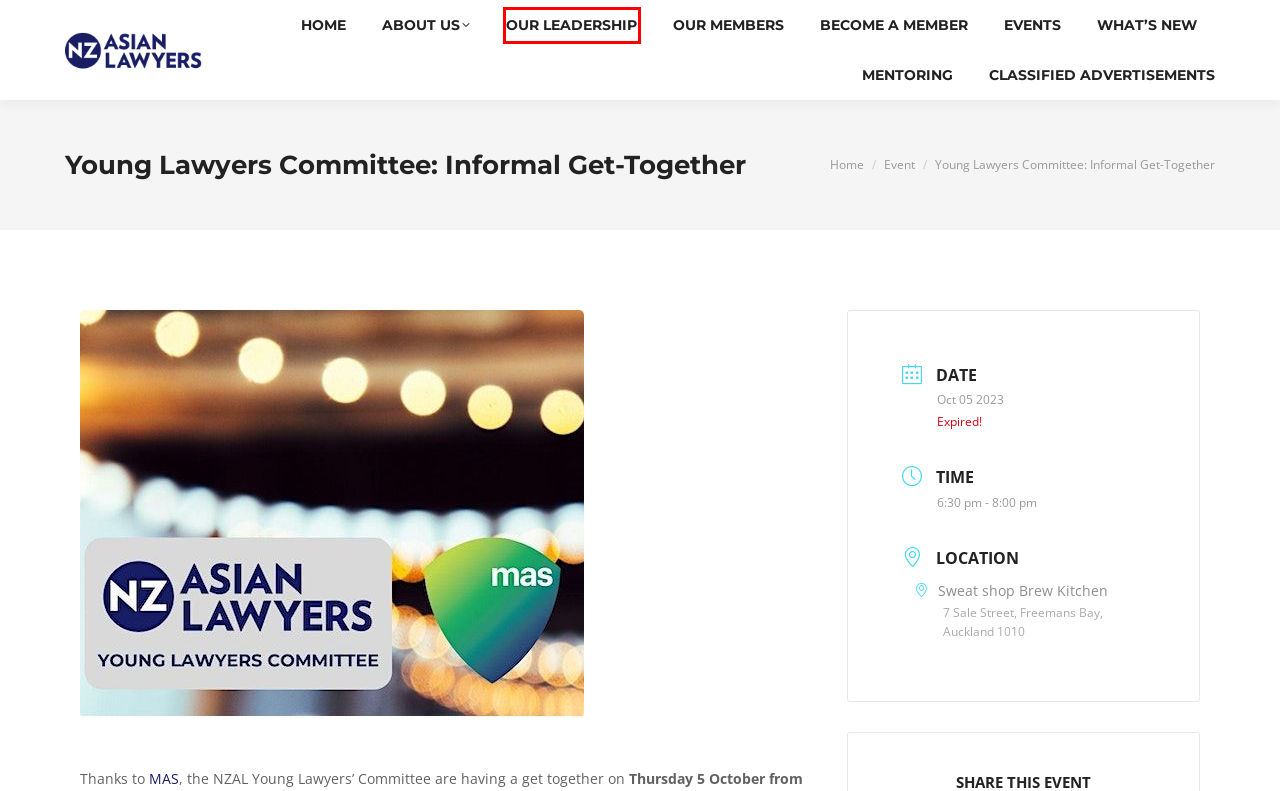Analyze the screenshot of a webpage featuring a red rectangle around an element. Pick the description that best fits the new webpage after interacting with the element inside the red bounding box. Here are the candidates:
A. About Us - NZ Asian Lawyers
B. Become a Member - NZ Asian Lawyers
C. Our Leadership - NZ Asian Lawyers
D. Trustwave Link Validator
E. Mentoring - NZ Asian Lawyers
F. Classified Advertisements - NZ Asian Lawyers
G. Our Members - NZ Asian Lawyers
H. Home - NZ Asian Lawyers

C